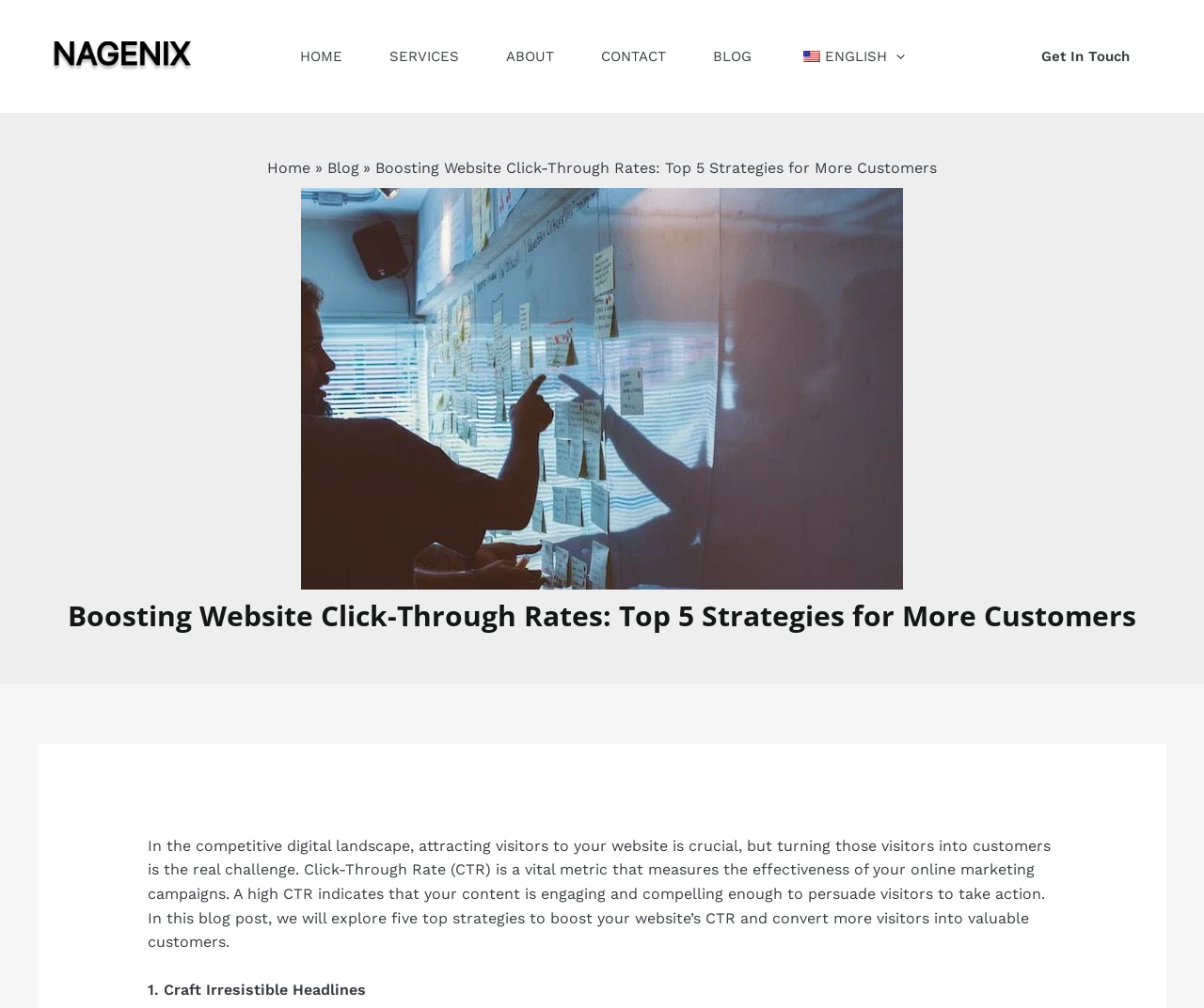Identify the bounding box for the given UI element using the description provided. Coordinates should be in the format (top-left x, top-left y, bottom-right x, bottom-right y) and must be between 0 and 1. Here is the description: parent_node: ENGLISH aria-label="Menu Toggle"

[0.736, 0.0, 0.751, 0.112]